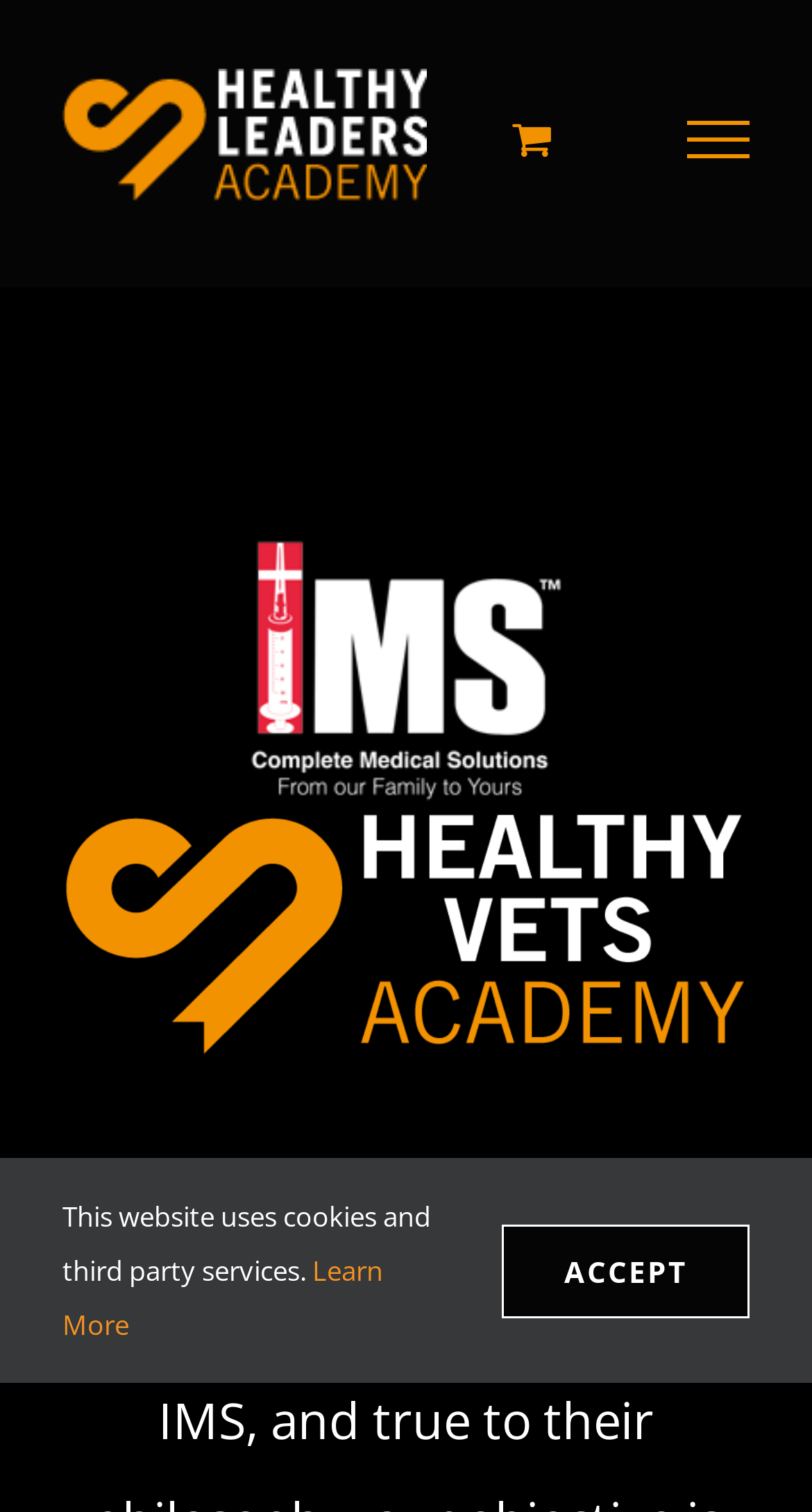Is the shopping cart toggle button visible?
Based on the screenshot, respond with a single word or phrase.

No